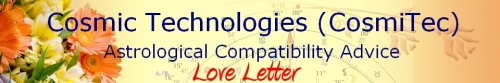Provide a thorough description of the image, including all visible elements.

The image features a vibrant and inviting banner for "Cosmic Technologies (CosmiTec)," focusing on astrological compatibility advice. The design prominently displays the title "Love Letter" in an elegant red font, capturing attention against a background adorned with soft pastel colors and floral elements. This banner serves as a visual prelude to the content of the publication, which likely explores themes of love and astrology, inviting readers to delve into the insights and guidance offered in the latest issue. The overall aesthetic conveys a sense of warmth and intrigue, embodying the blend of technology and romance that CosmiTec promotes.